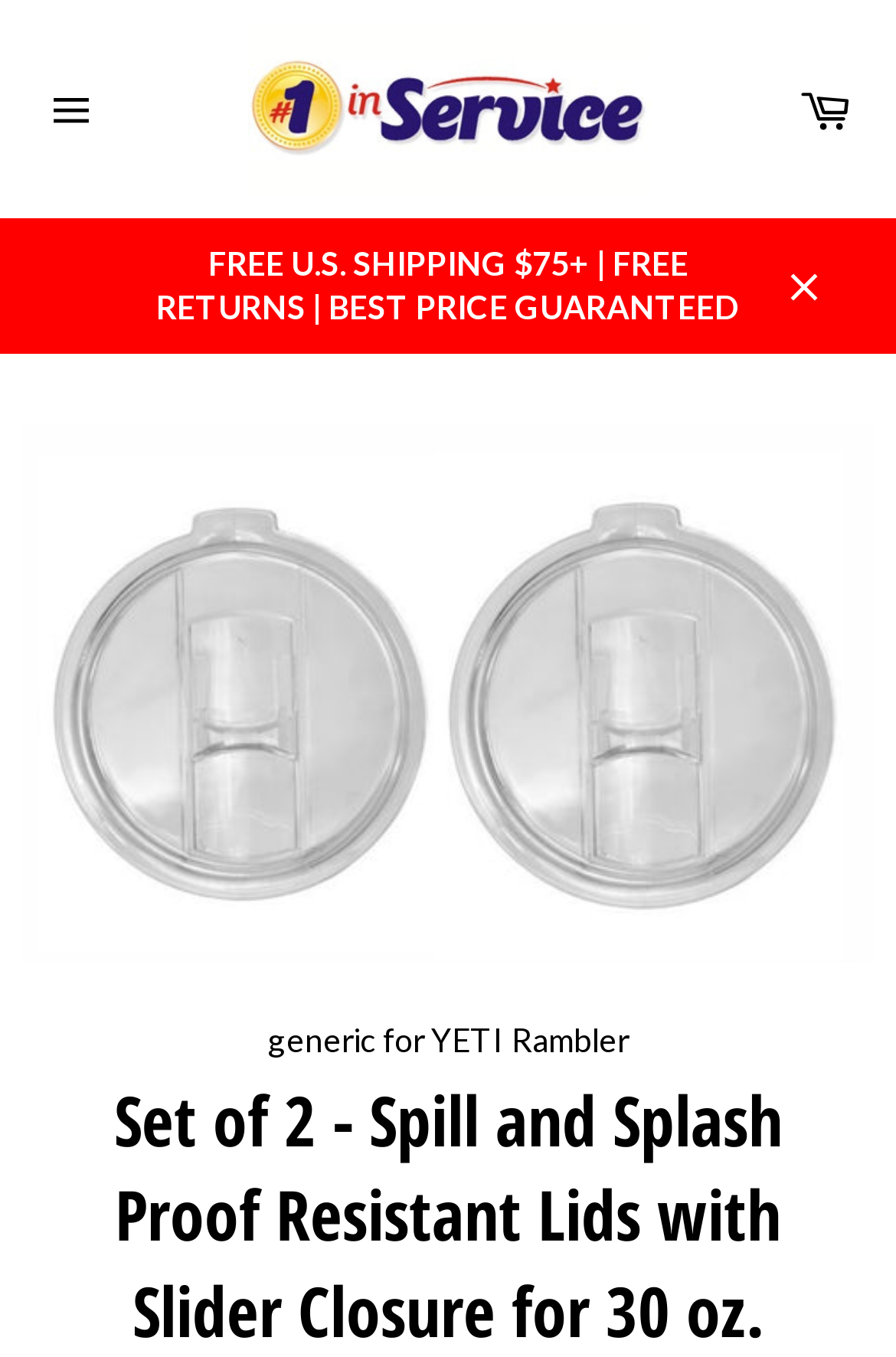What is the benefit of free shipping?
Provide a detailed answer to the question using information from the image.

I found a StaticText element with the text 'FREE U.S. SHIPPING $75+ | FREE RETURNS | BEST PRICE GUARANTEED' which implies that free shipping is available for orders over $75.